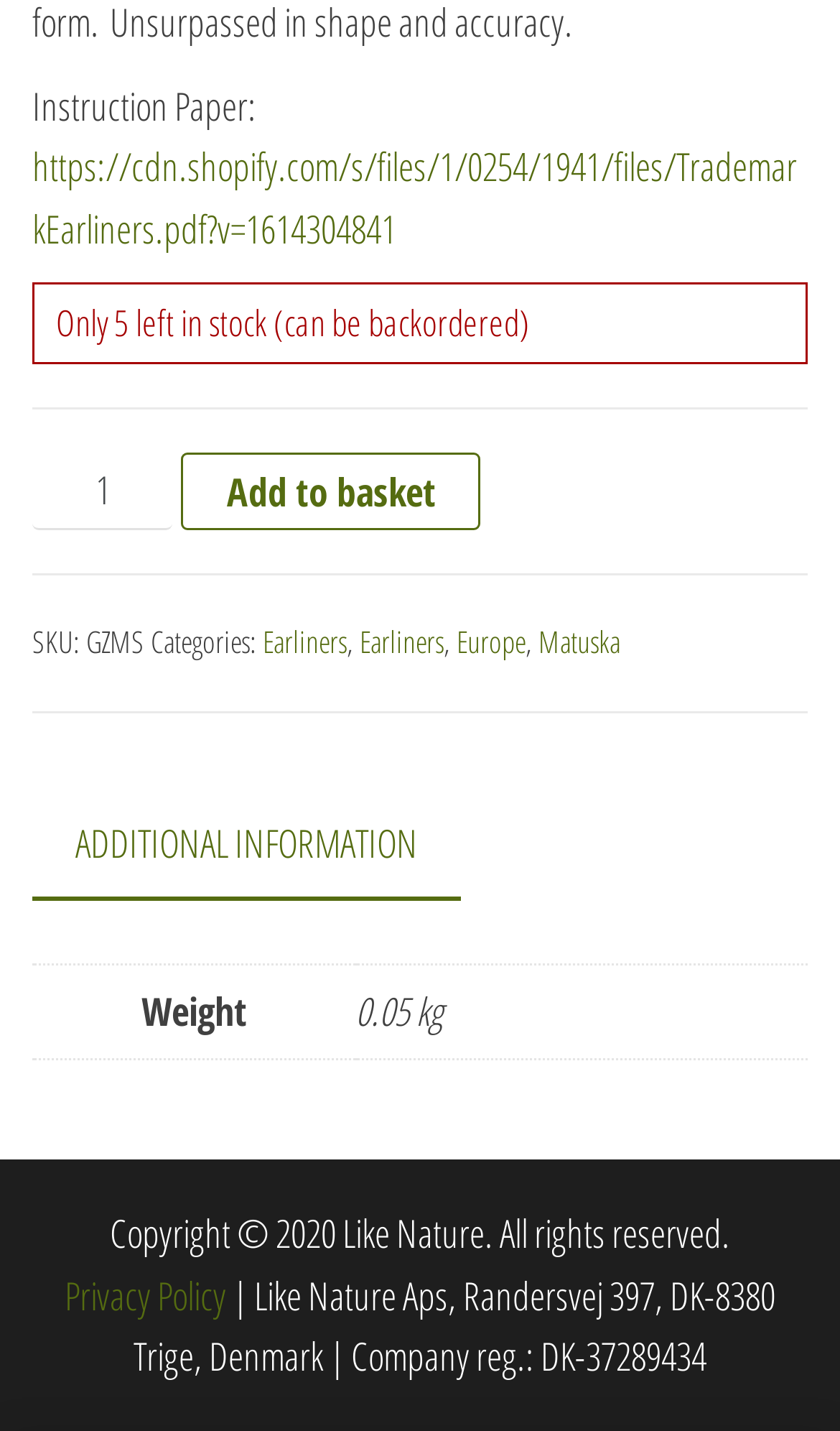What is the product's SKU?
Give a single word or phrase as your answer by examining the image.

GZMS